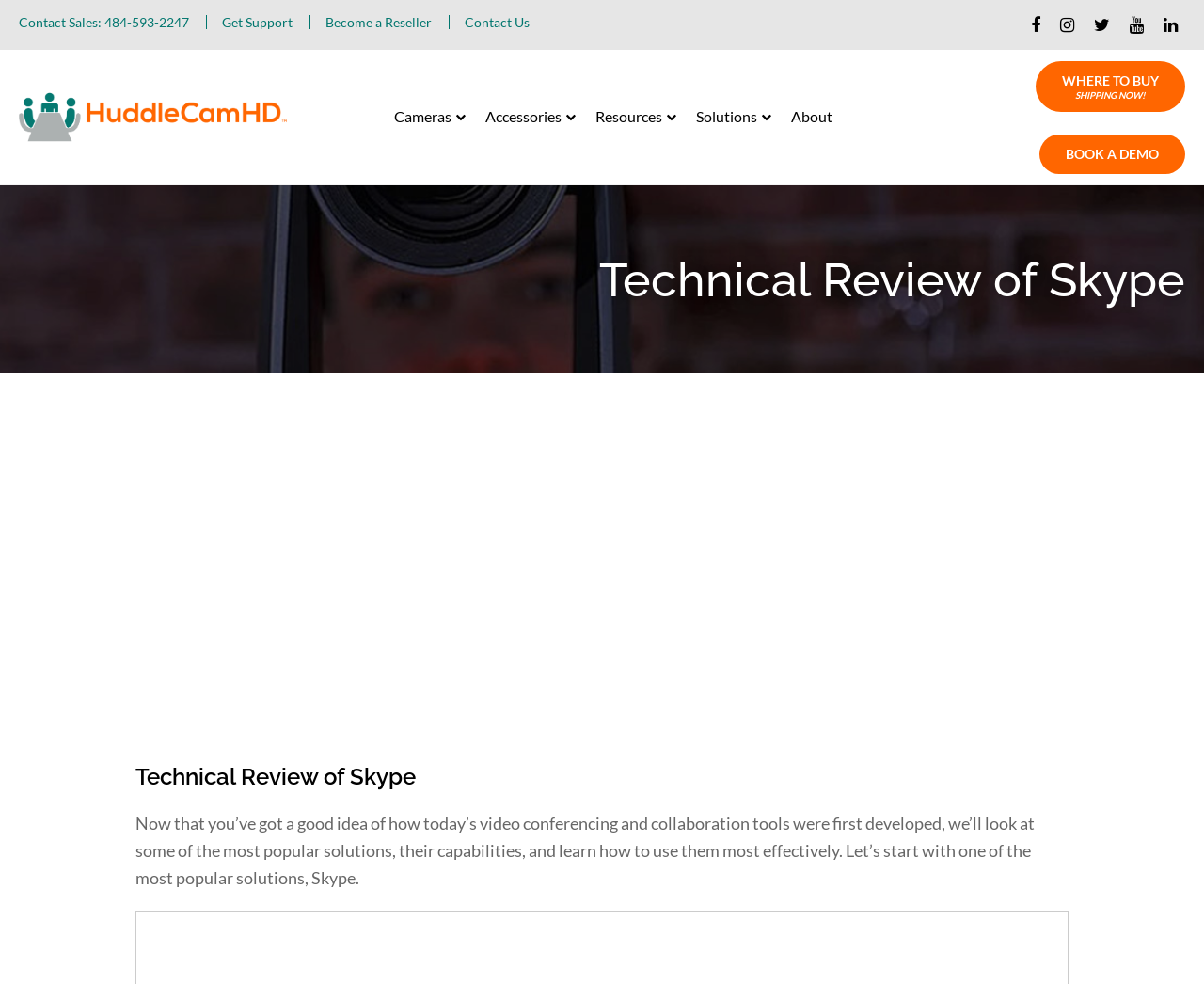What is the main topic of the webpage?
Based on the screenshot, respond with a single word or phrase.

Skype